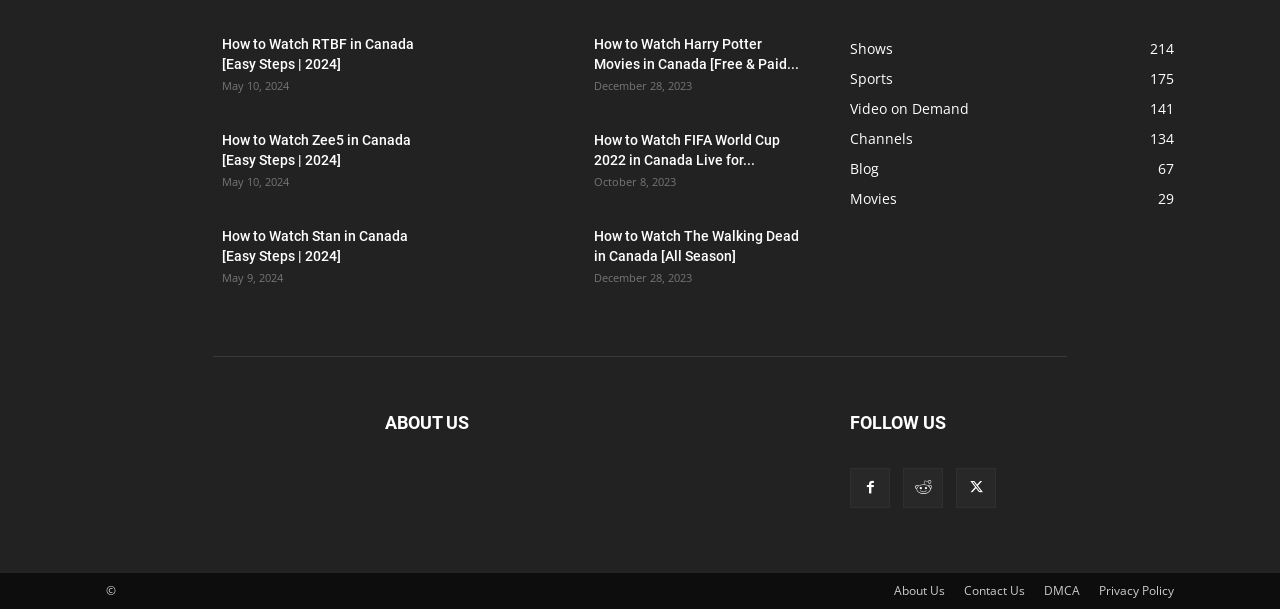What is the position of the link 'How to Watch Stan in Canada [Easy Steps | 2024]' relative to the link 'How to Watch RTBF in Canada [Easy Steps | 2024]'?
Look at the image and answer the question using a single word or phrase.

Below